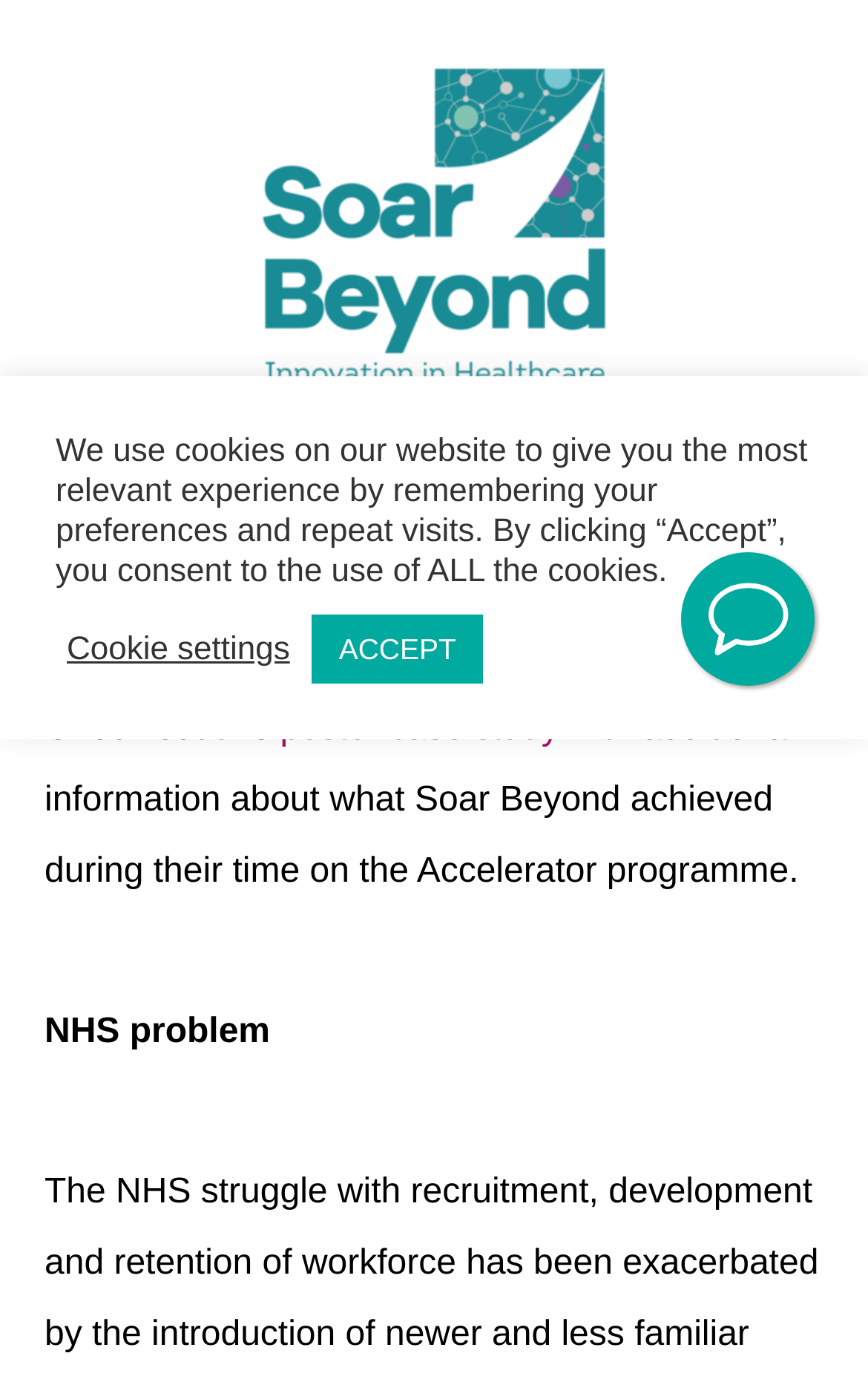Locate the bounding box coordinates of the UI element described by: "poster case study". The bounding box coordinates should consist of four float numbers between 0 and 1, i.e., [left, top, right, bottom].

[0.323, 0.514, 0.644, 0.541]